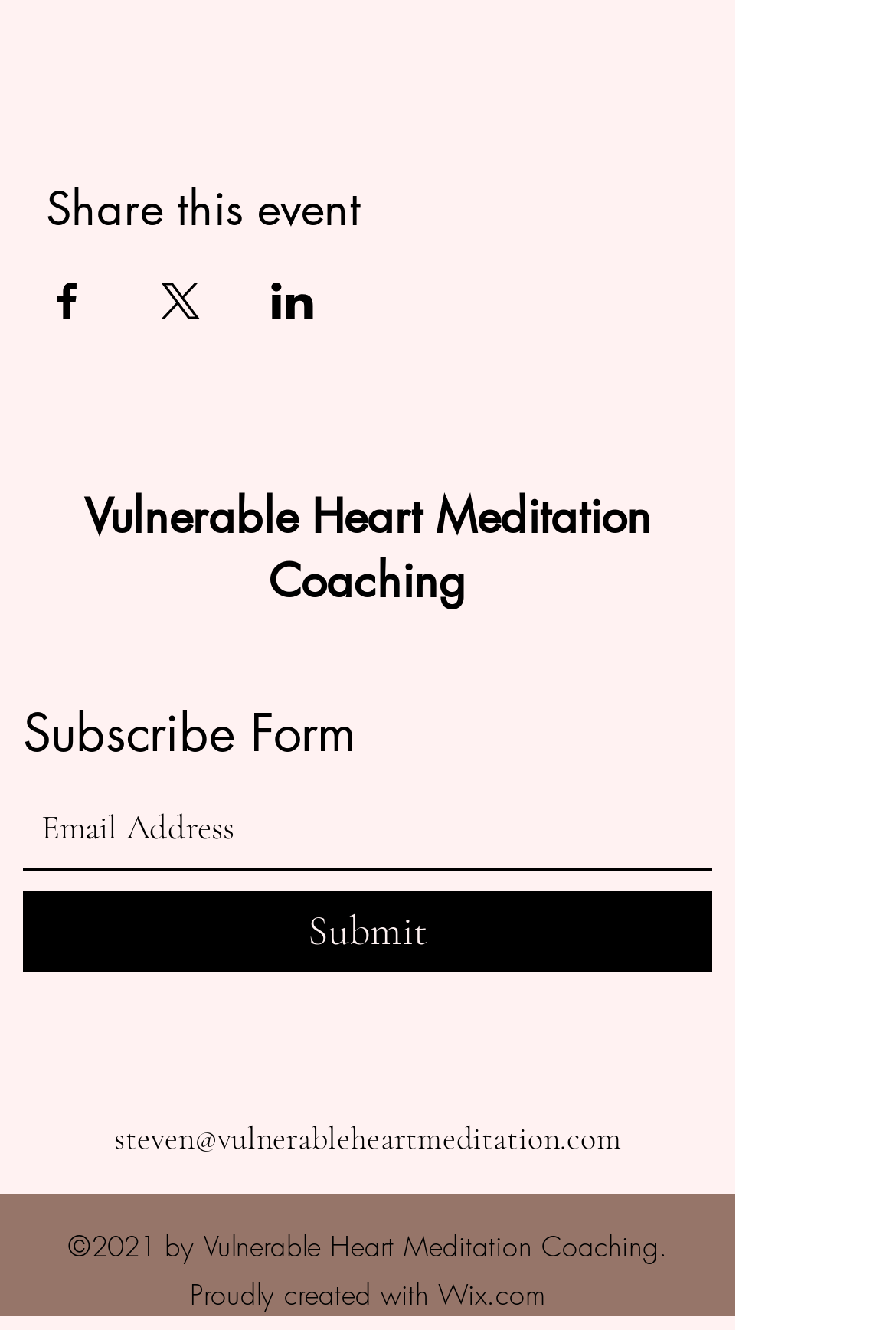Please respond to the question using a single word or phrase:
What is the name of the meditation coaching service?

Vulnerable Heart Meditation Coaching